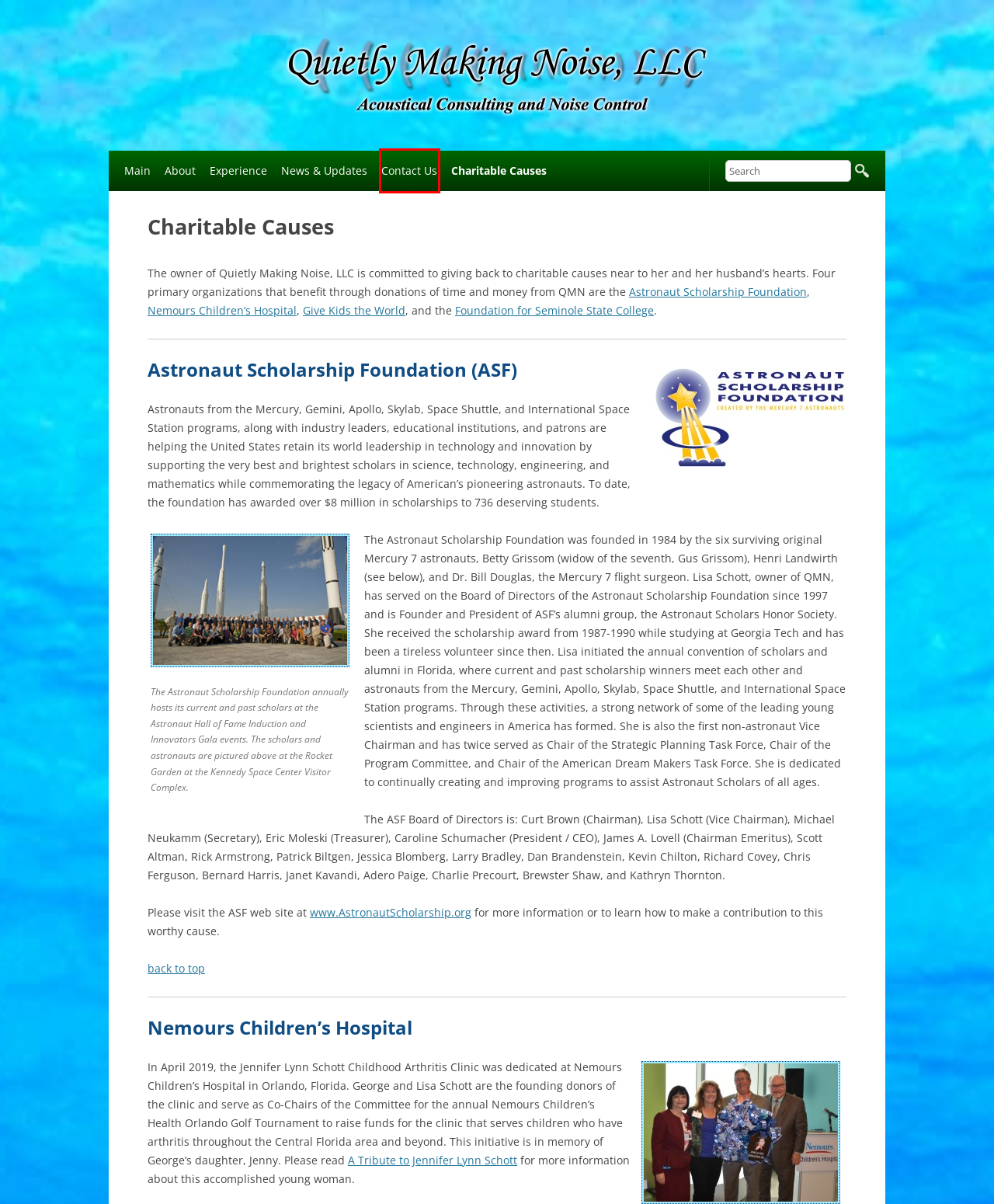You have a screenshot of a webpage with a red bounding box around an element. Choose the best matching webpage description that would appear after clicking the highlighted element. Here are the candidates:
A. LibbeyDesign – Websites for Your World
B. Give Kids The World Village | Top-Rated Charity  |
C. Contact Us | Quietly Making Noise
D. News & Updates | Quietly Making Noise
E. About | Quietly Making Noise
F. Quietly Making Noise, LLC: Acoustical Consulting and Noise Control
G. Experience | Quietly Making Noise
H. A Tribute to the Life of Jennifer Lynn Schott | Quietly Making Noise

C